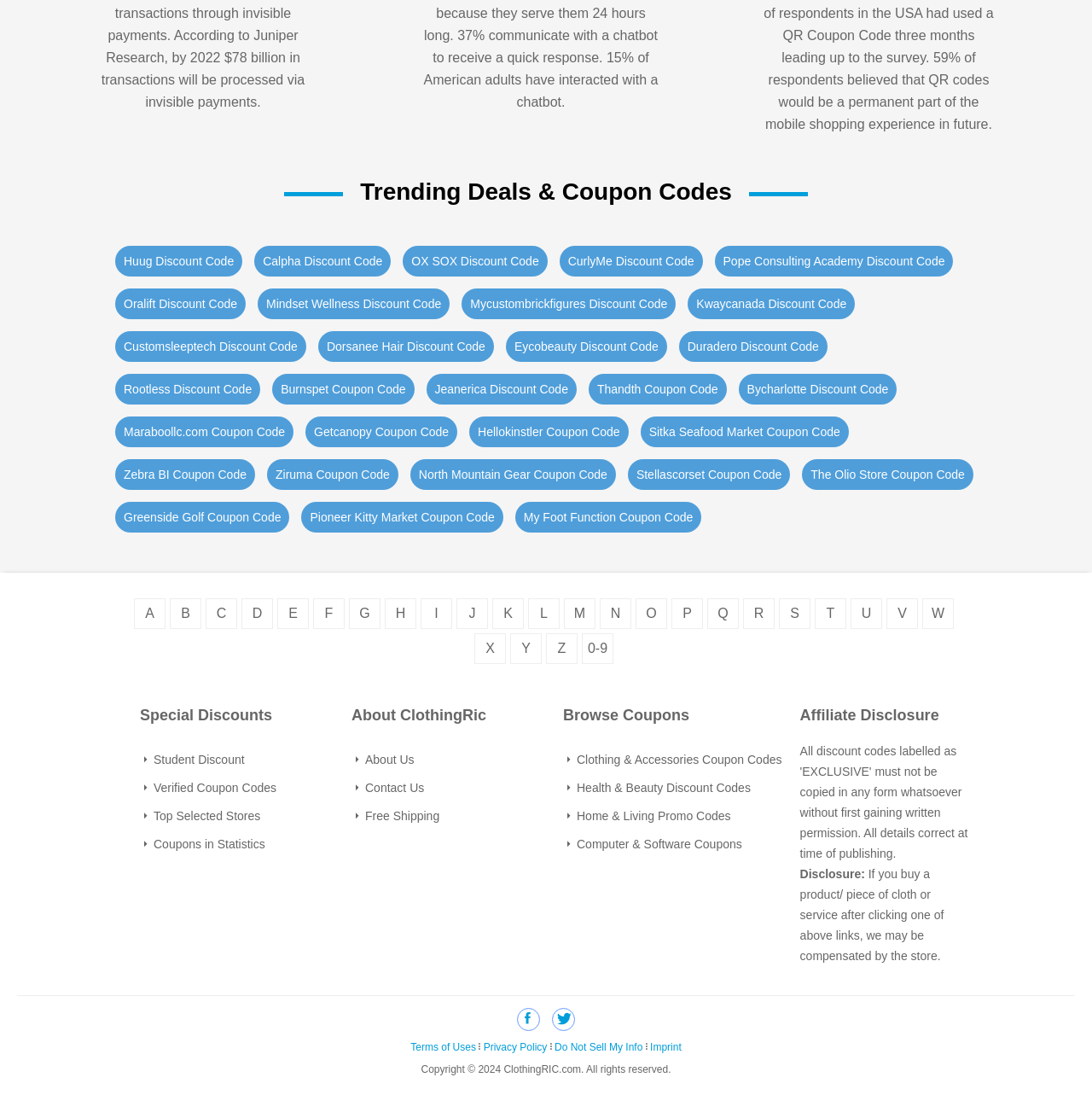Please specify the coordinates of the bounding box for the element that should be clicked to carry out this instruction: "Go to About Us". The coordinates must be four float numbers between 0 and 1, formatted as [left, top, right, bottom].

[0.306, 0.679, 0.5, 0.705]